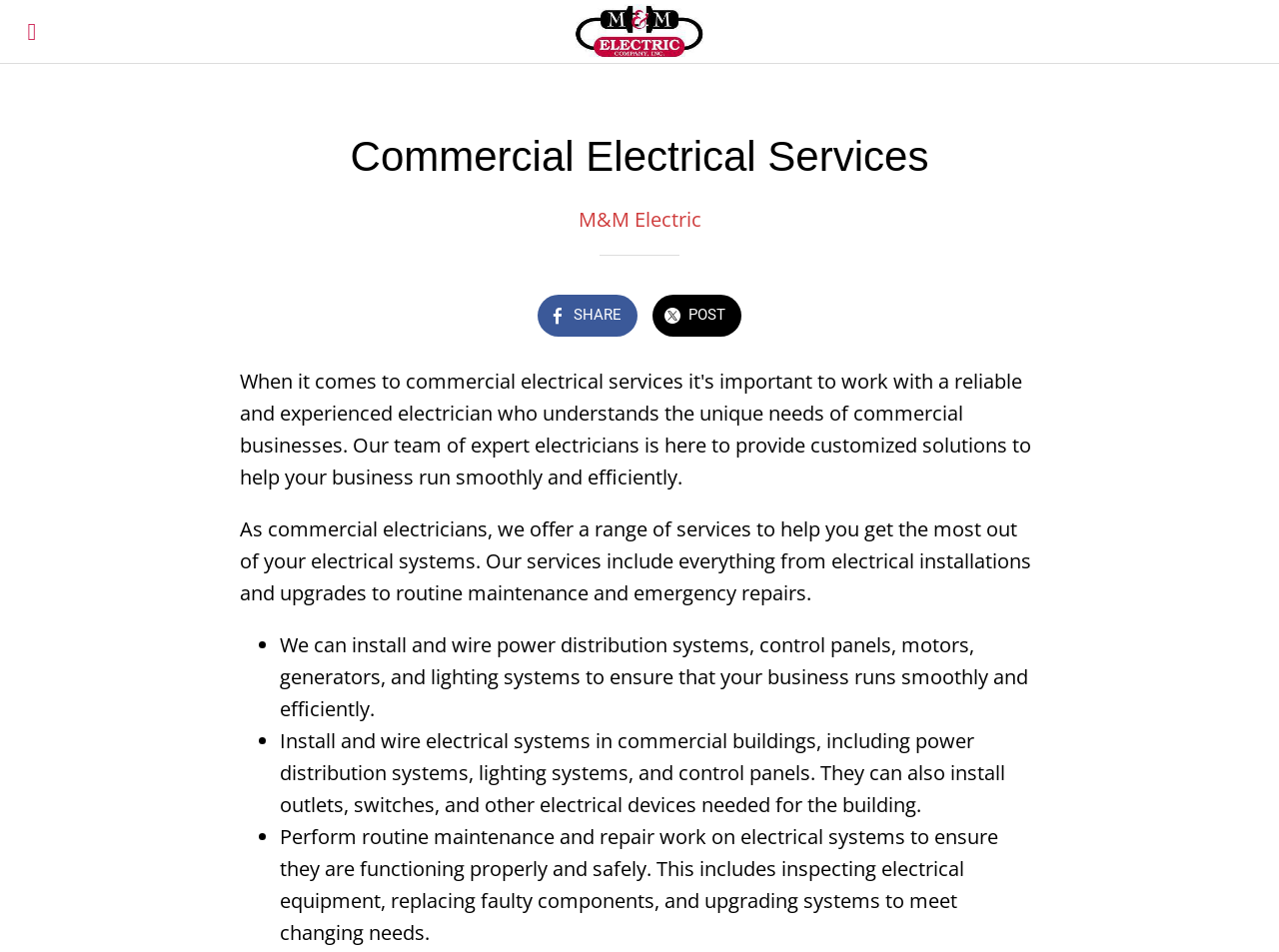Please find and generate the text of the main header of the webpage.

Commercial Electrical Services